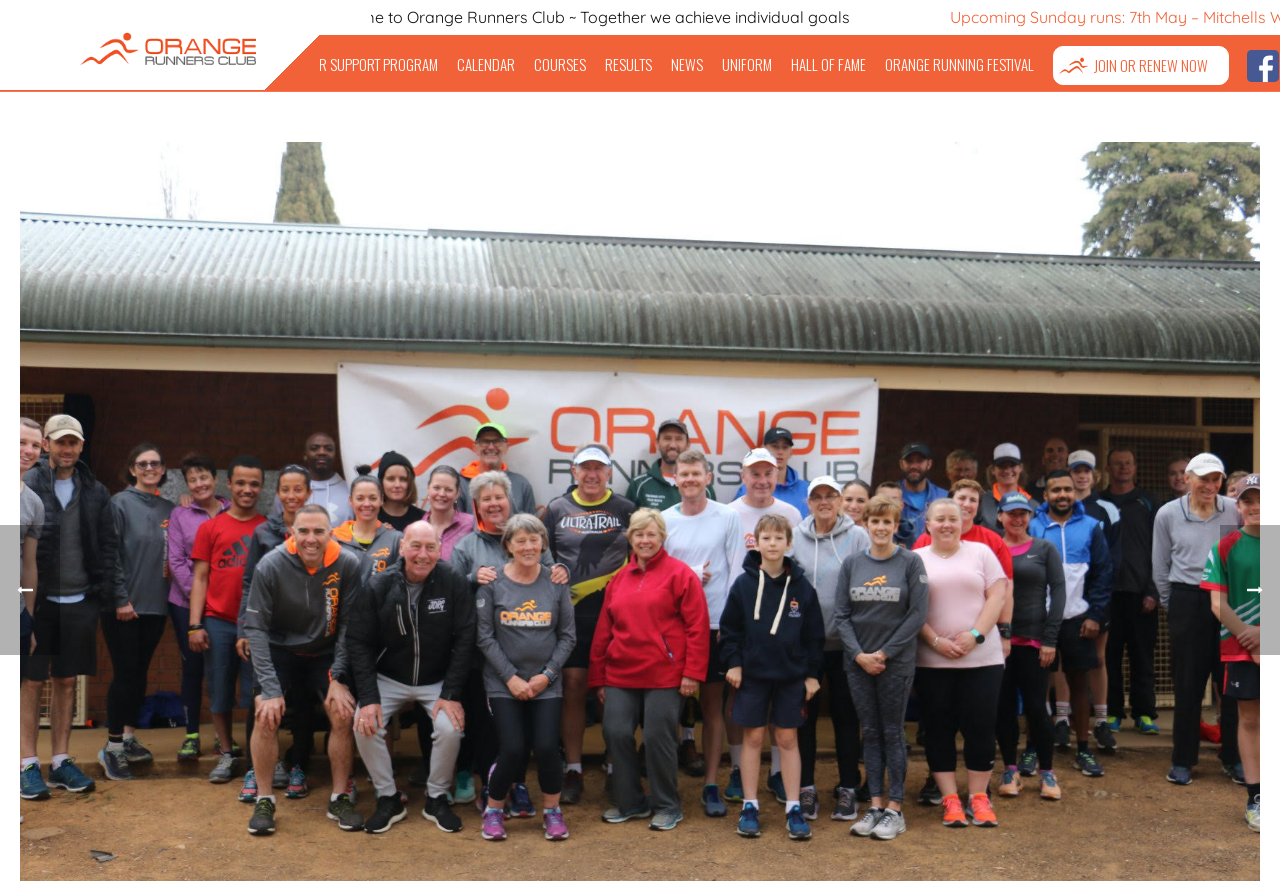Highlight the bounding box coordinates of the element that should be clicked to carry out the following instruction: "Go to JOIN OR RENEW NOW". The coordinates must be given as four float numbers ranging from 0 to 1, i.e., [left, top, right, bottom].

[0.823, 0.052, 0.96, 0.096]